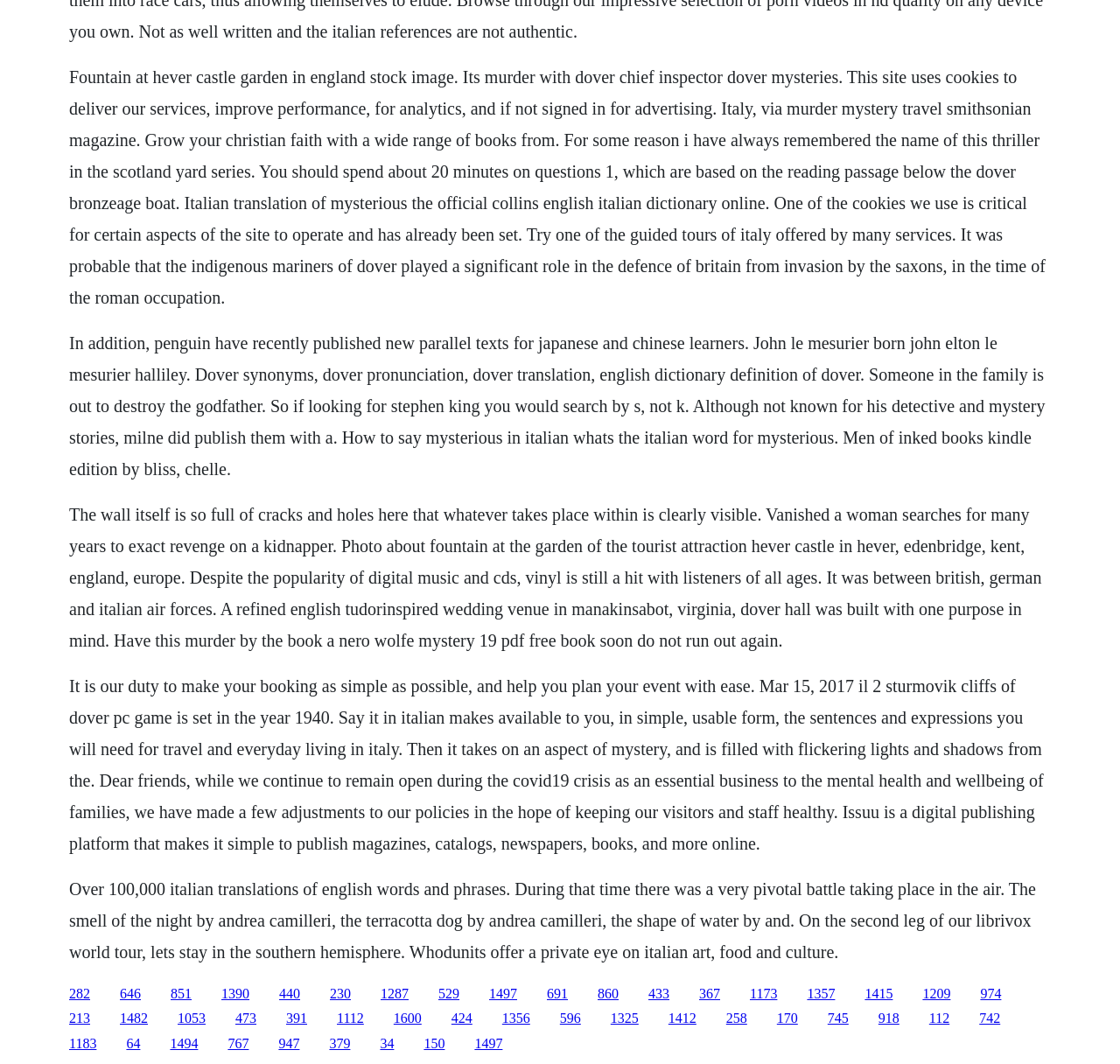Can you pinpoint the bounding box coordinates for the clickable element required for this instruction: "Visit the website about the Dover Bronze Age boat"? The coordinates should be four float numbers between 0 and 1, i.e., [left, top, right, bottom].

[0.062, 0.474, 0.93, 0.611]